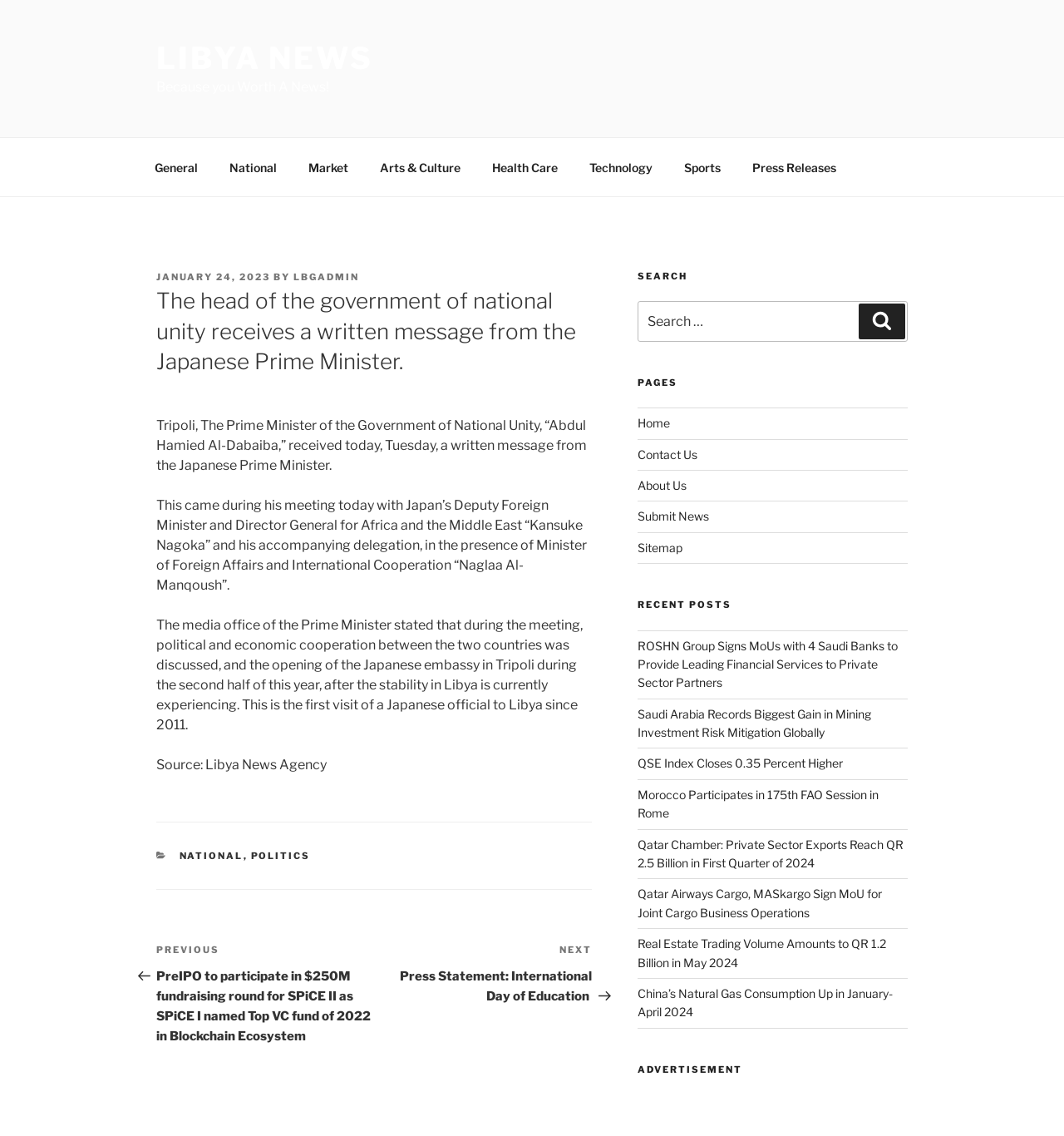Identify the bounding box coordinates of the region that should be clicked to execute the following instruction: "Search for something".

[0.599, 0.265, 0.853, 0.301]